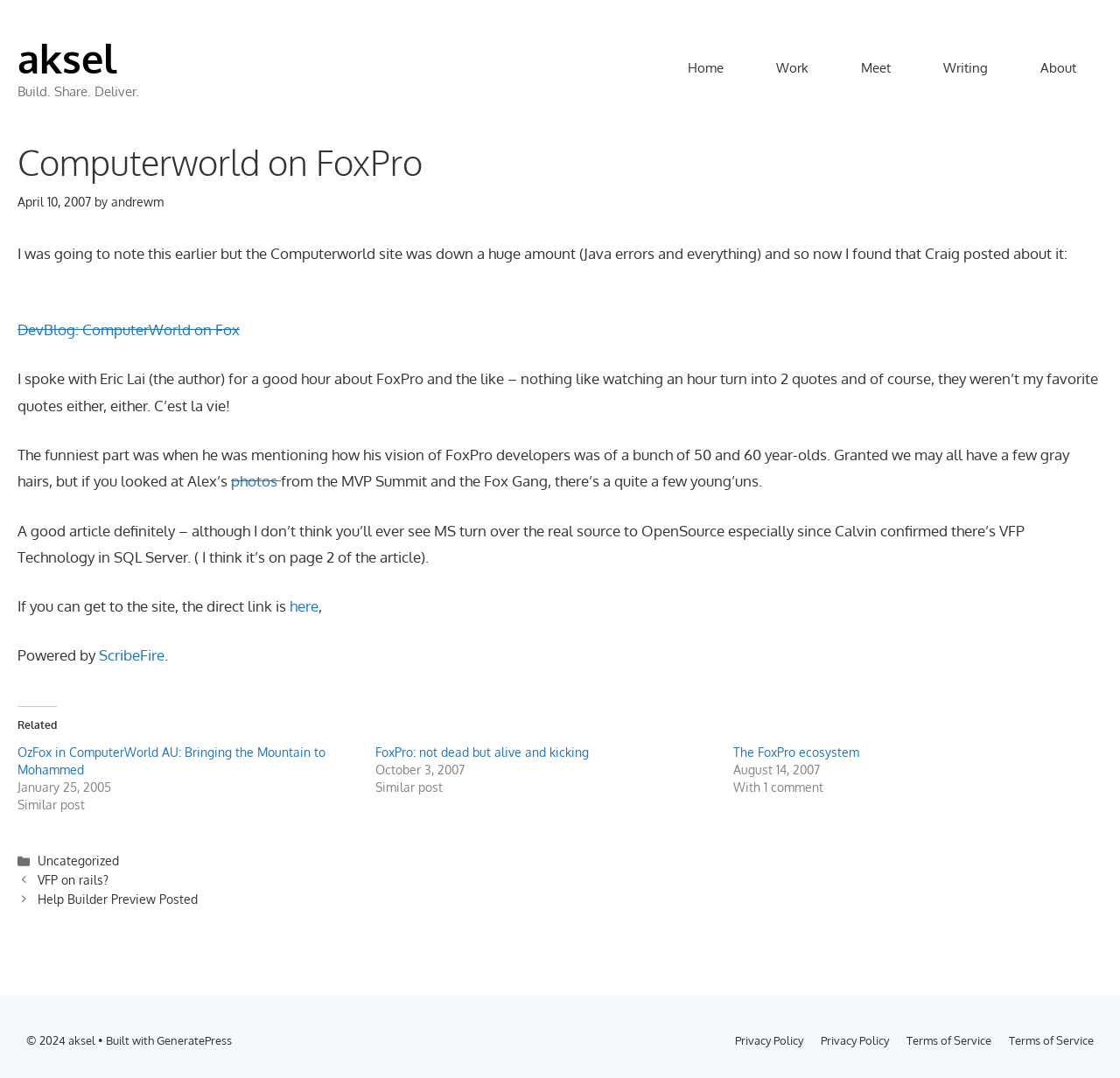Please reply with a single word or brief phrase to the question: 
What is the name of the author of the article?

andrewm